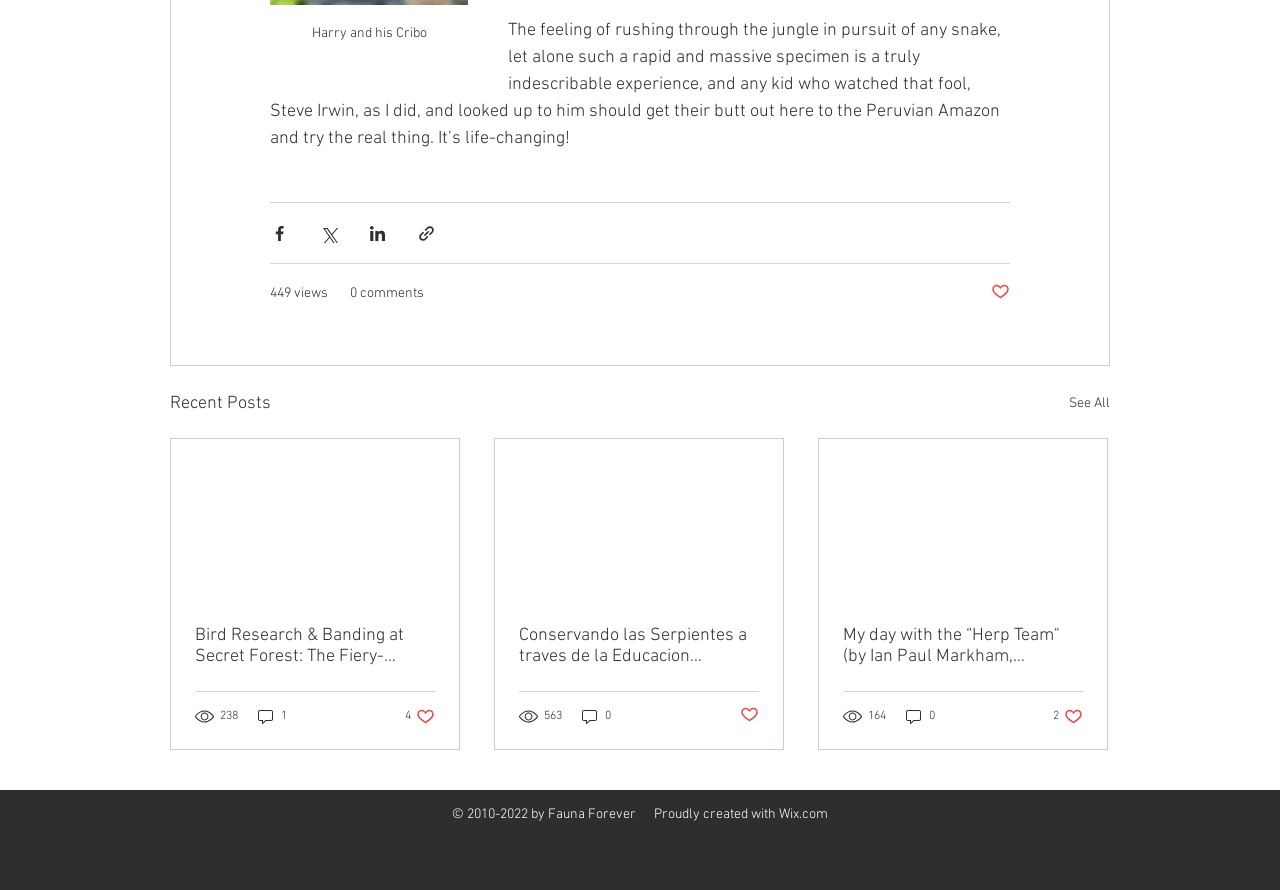What is the feeling described in the first paragraph?
Provide an in-depth and detailed answer to the question.

The first paragraph describes the feeling of rushing through the jungle in pursuit of a snake, which is a truly indescribable experience.